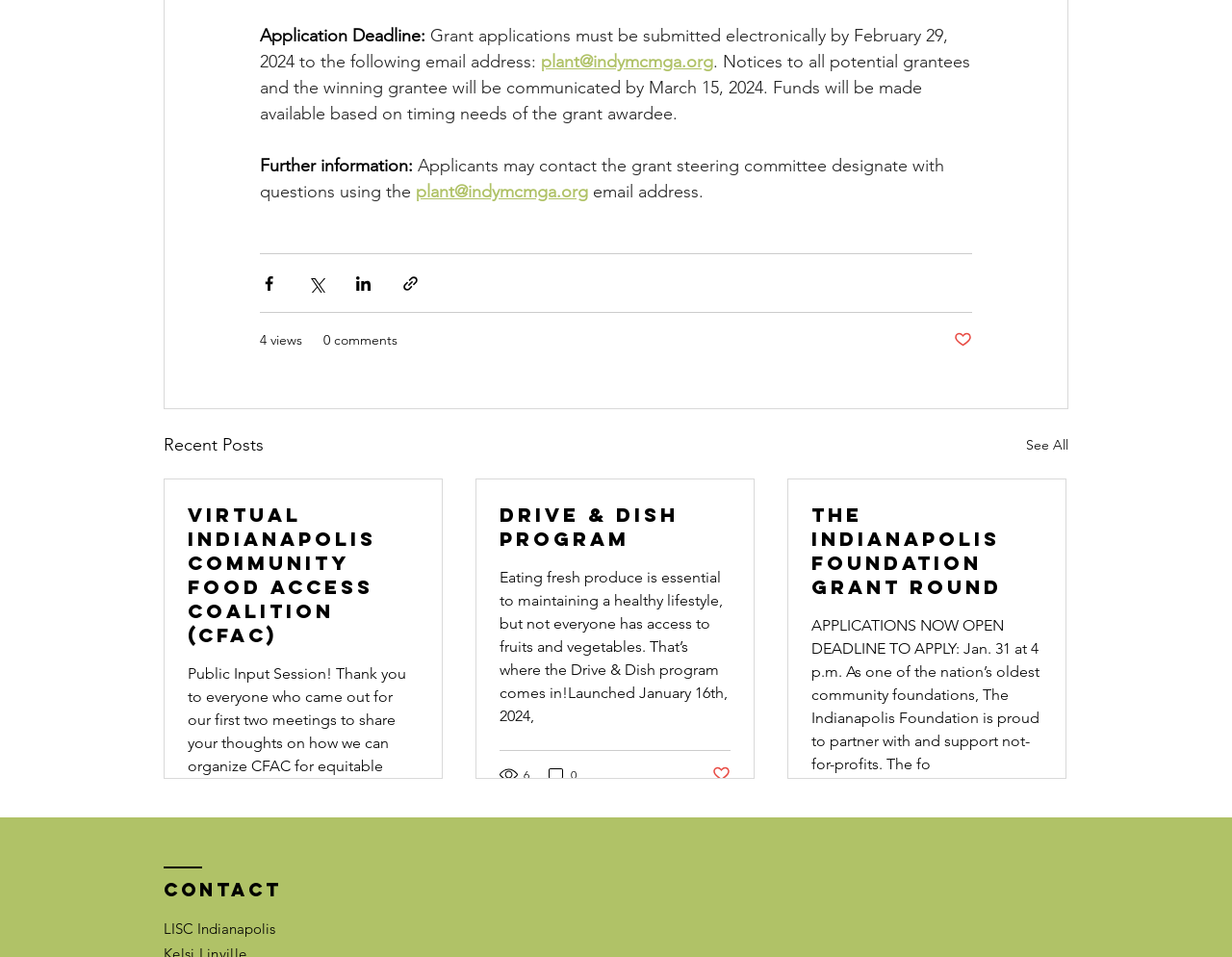Please specify the bounding box coordinates of the area that should be clicked to accomplish the following instruction: "Share via Twitter". The coordinates should consist of four float numbers between 0 and 1, i.e., [left, top, right, bottom].

[0.249, 0.286, 0.264, 0.305]